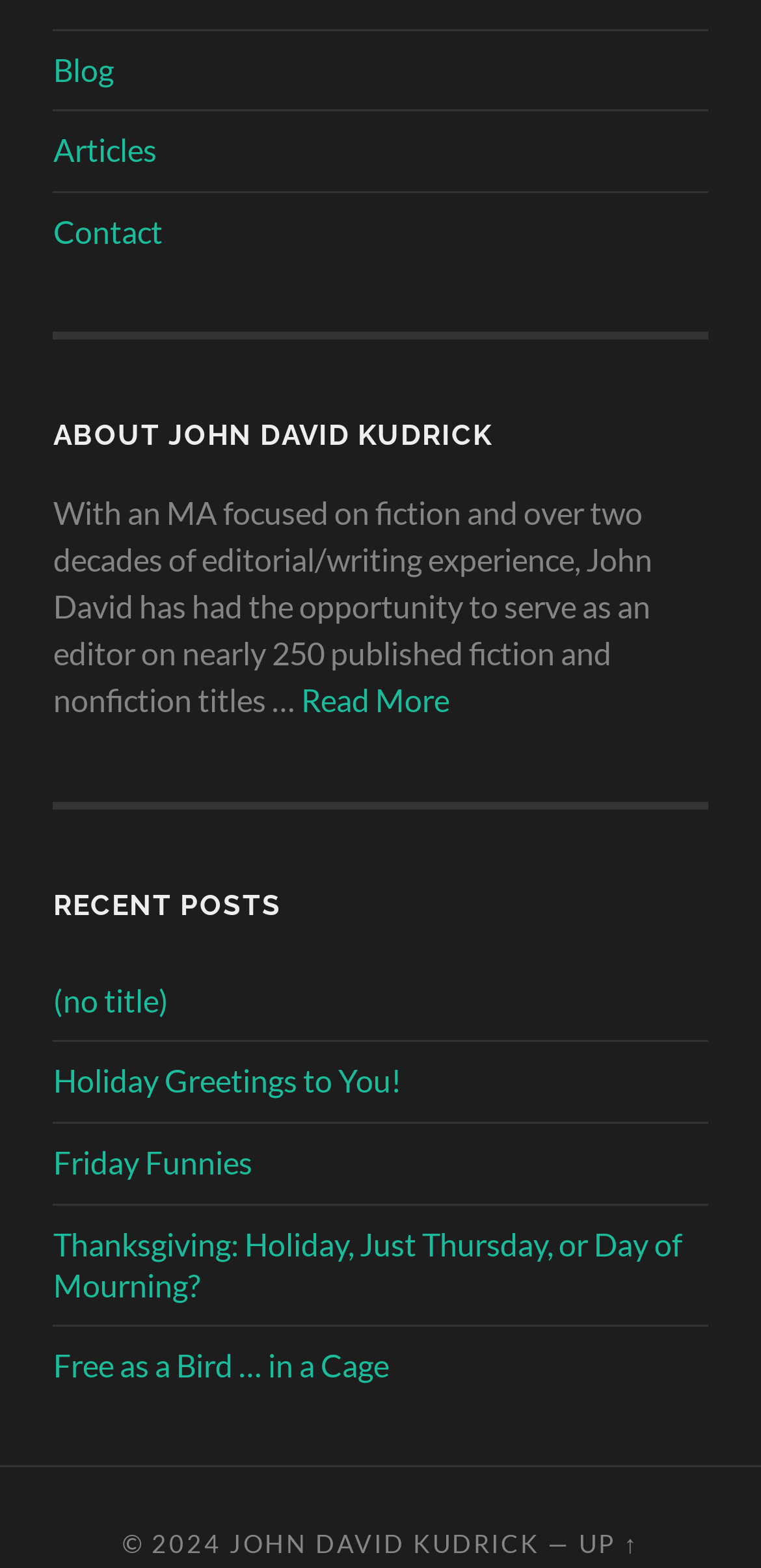Using the information from the screenshot, answer the following question thoroughly:
What is the purpose of the 'UP ↑' link?

The 'UP ↑' link is likely a navigation element that allows users to quickly scroll back to the top of the webpage. Its position at the bottom of the page and the upward arrow symbol suggest this purpose.